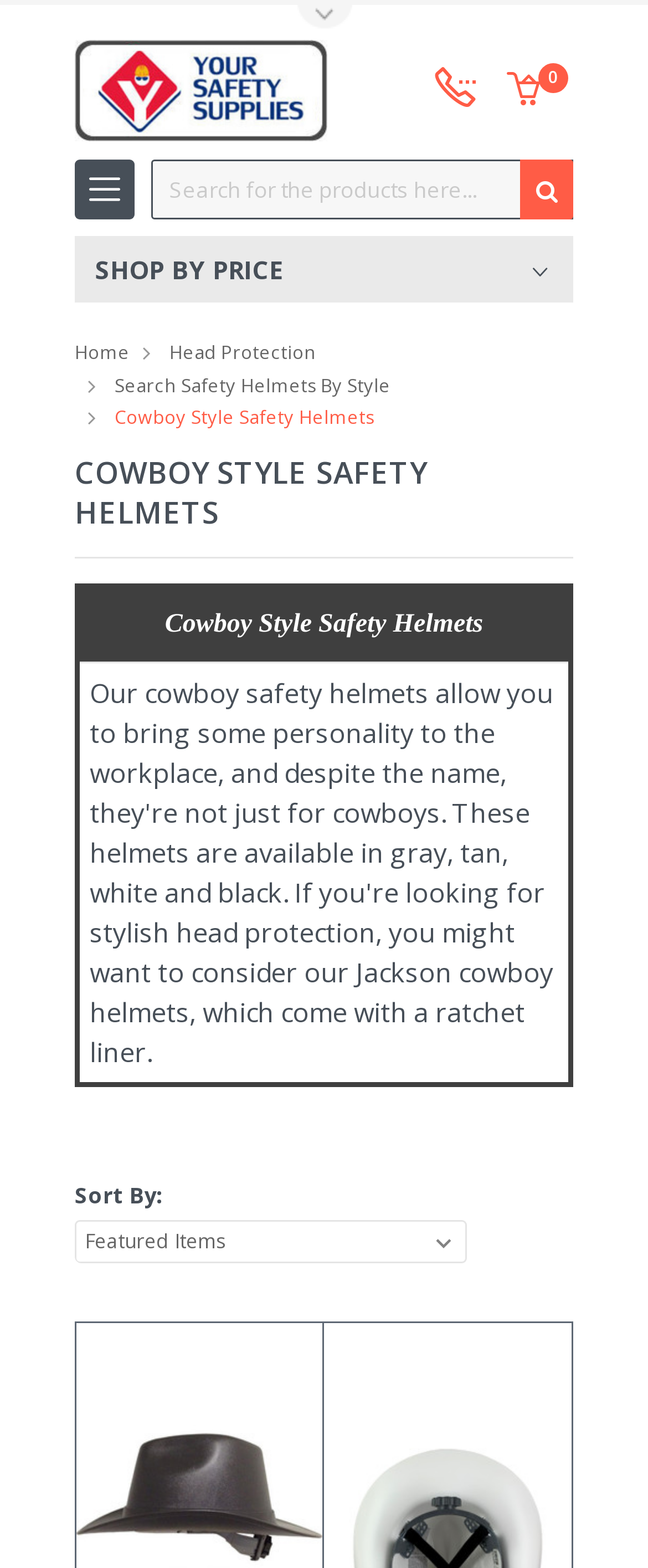What colors are the cowboy safety helmets available in?
Based on the screenshot, provide a one-word or short-phrase response.

Gray, Tan, White, Black